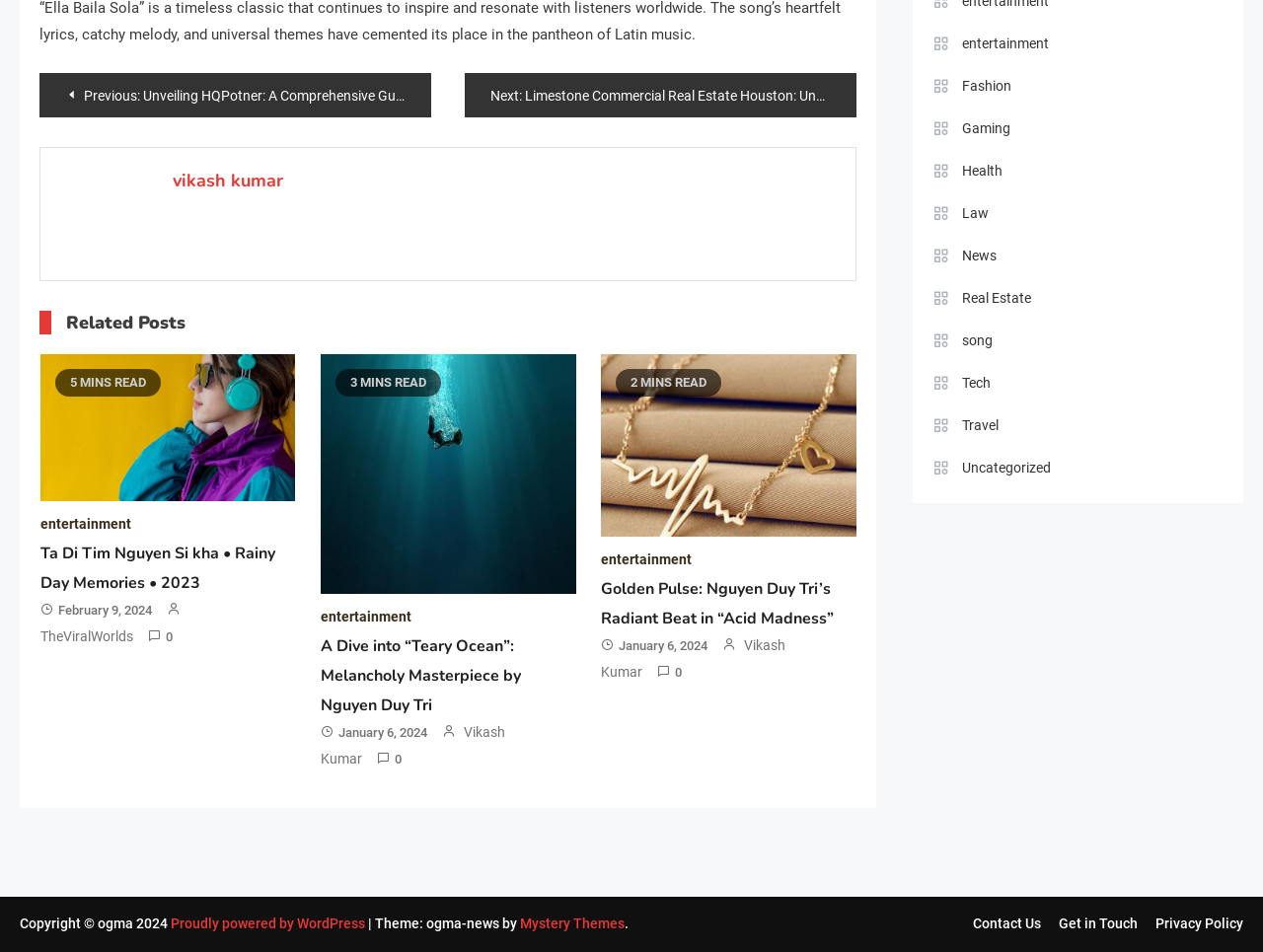Please determine the bounding box coordinates of the clickable area required to carry out the following instruction: "Click on the 'Posts' navigation". The coordinates must be four float numbers between 0 and 1, represented as [left, top, right, bottom].

[0.031, 0.077, 0.678, 0.123]